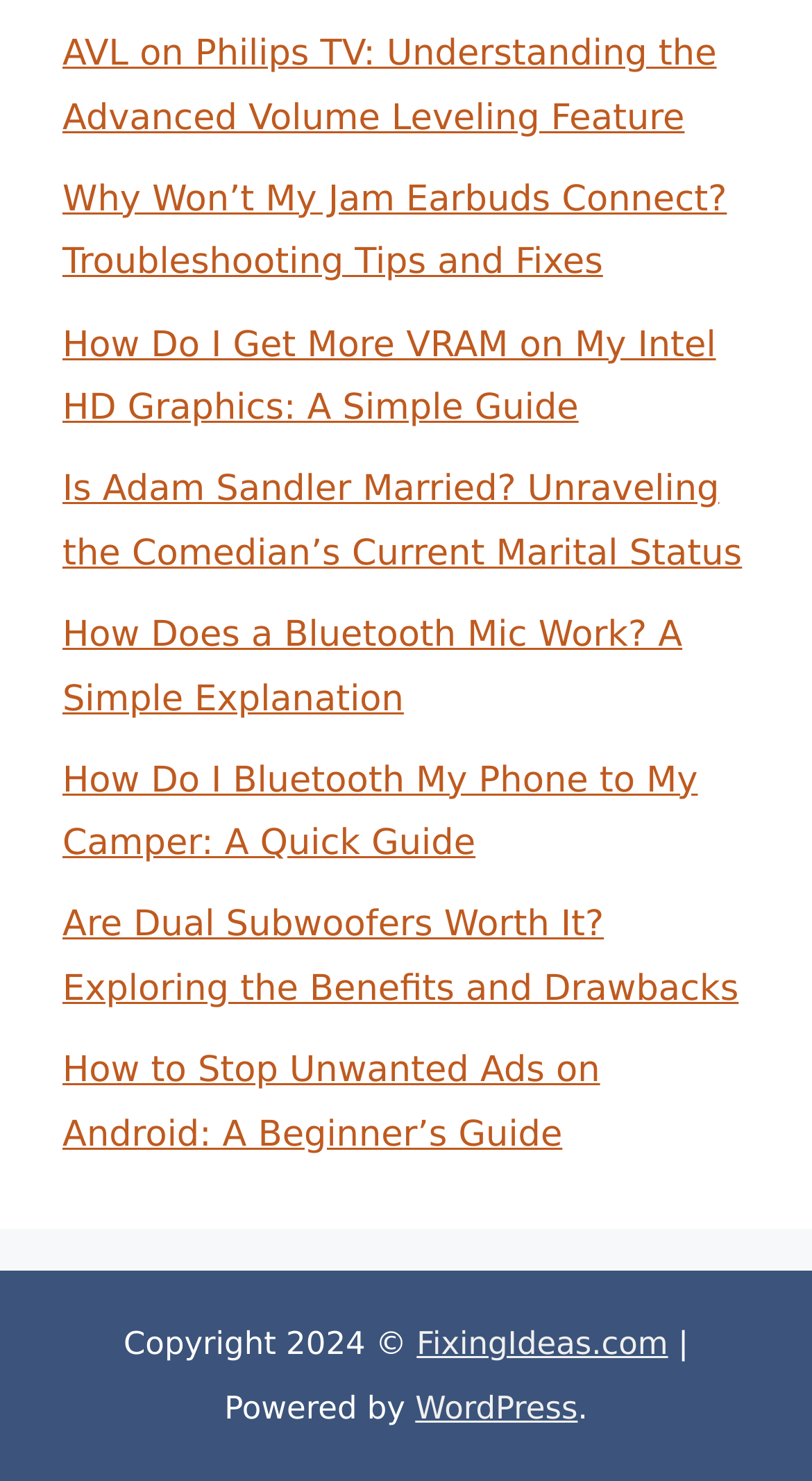Locate the bounding box for the described UI element: "FixingIdeas.com". Ensure the coordinates are four float numbers between 0 and 1, formatted as [left, top, right, bottom].

[0.513, 0.895, 0.823, 0.92]